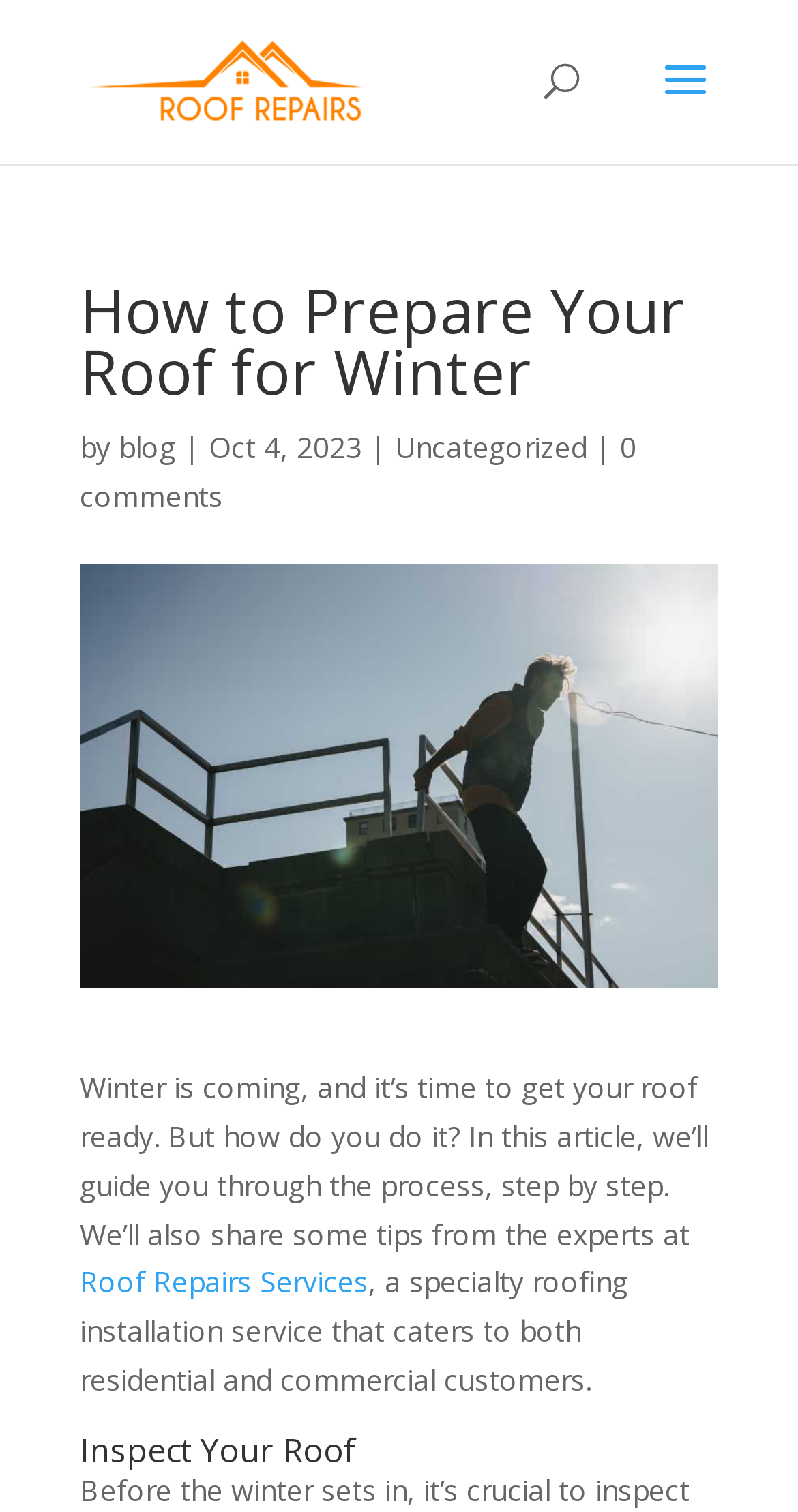Give a succinct answer to this question in a single word or phrase: 
What is the category of the article?

Uncategorized